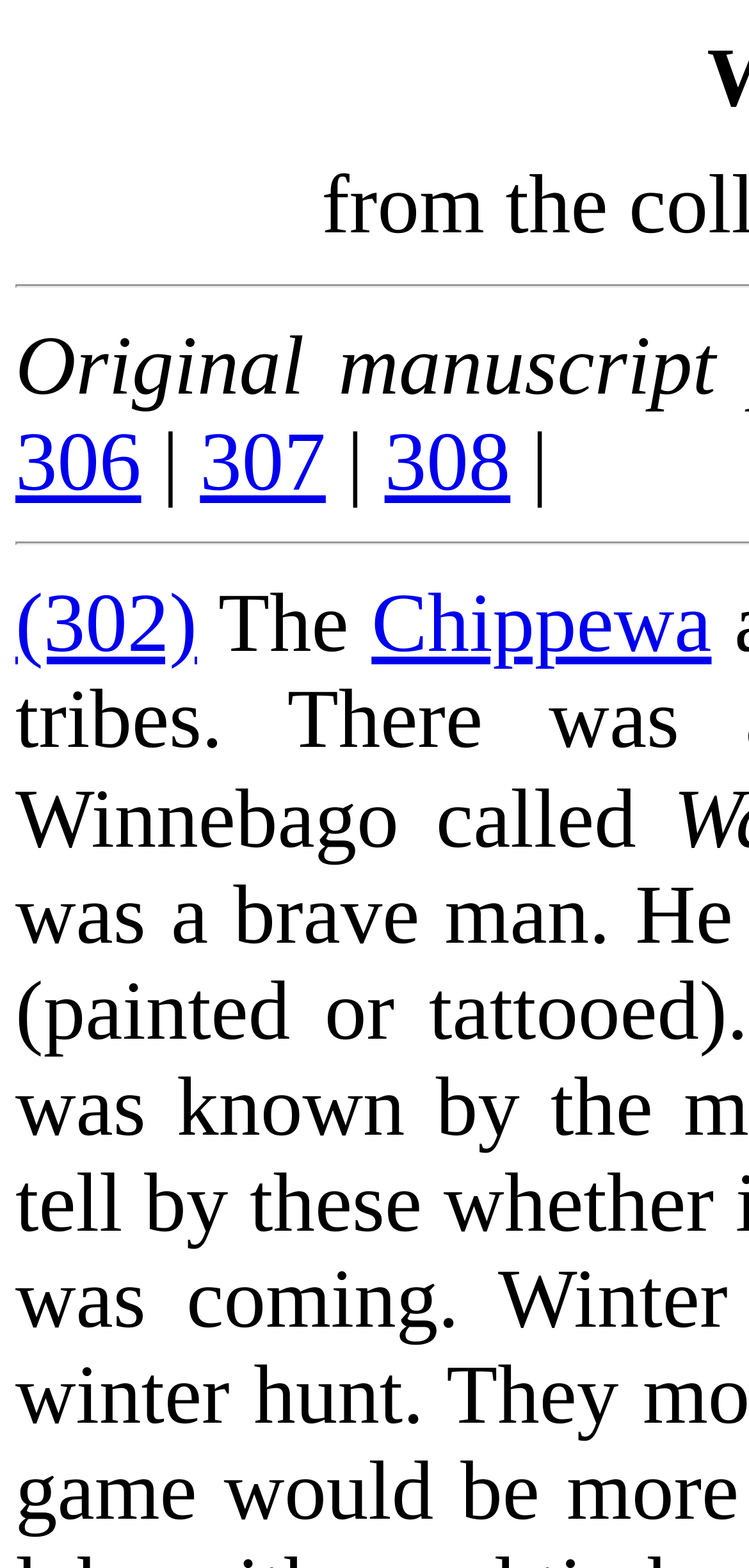What are the three links above the text 'The'?
Based on the image content, provide your answer in one word or a short phrase.

306, 307, 308